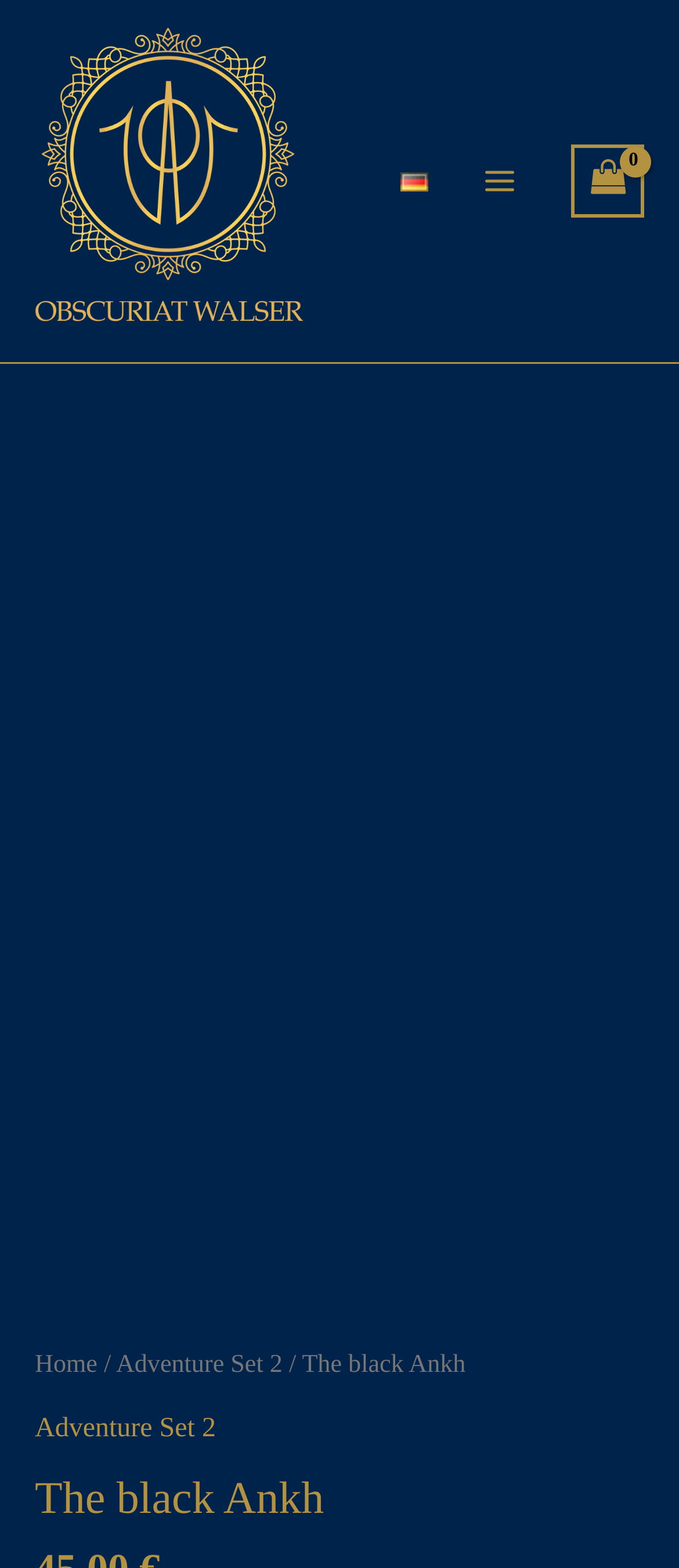Determine the coordinates of the bounding box that should be clicked to complete the instruction: "Go to Obscuriat Walser". The coordinates should be represented by four float numbers between 0 and 1: [left, top, right, bottom].

[0.051, 0.105, 0.446, 0.124]